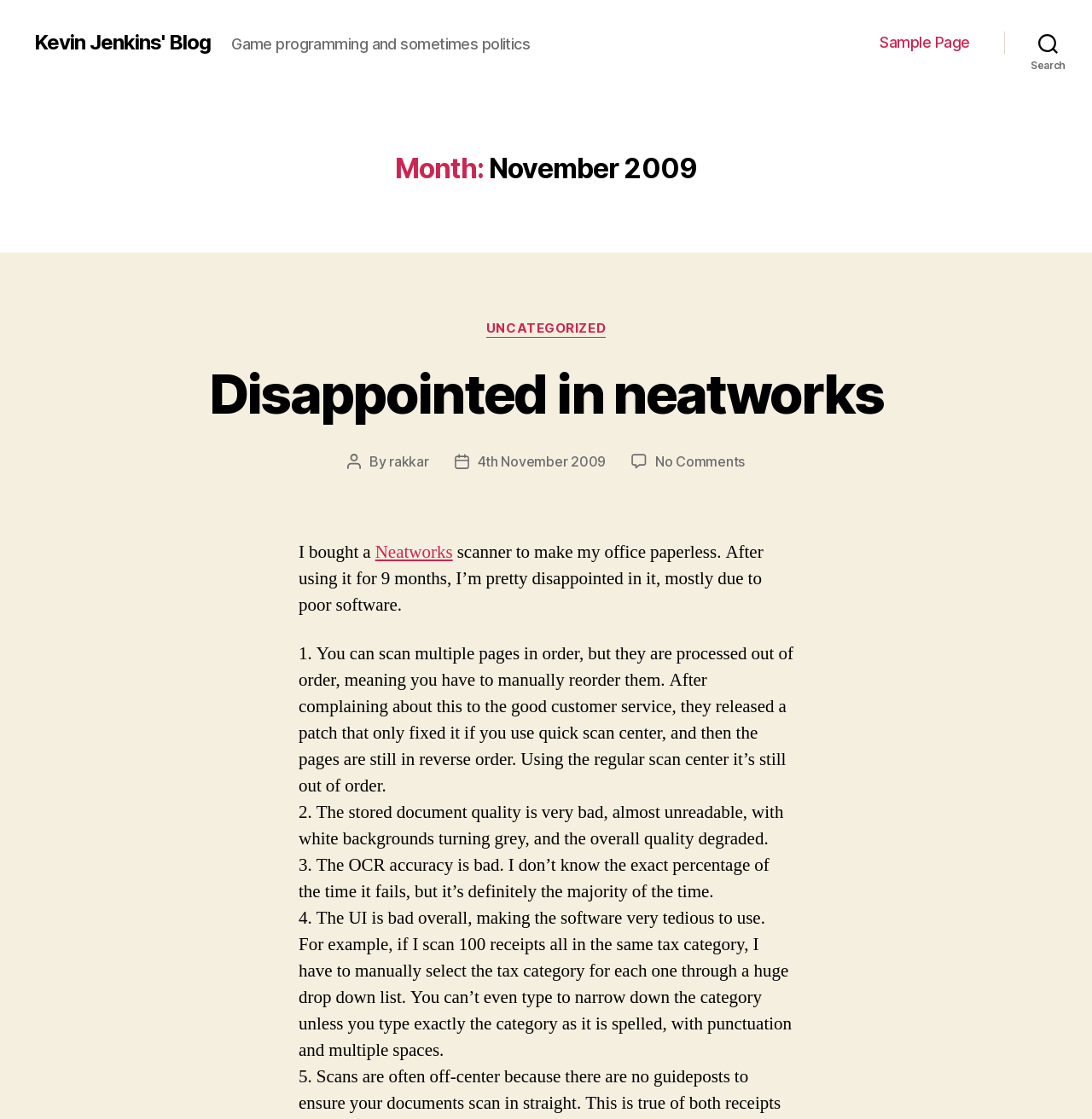Determine the bounding box coordinates for the element that should be clicked to follow this instruction: "Go to Kevin Jenkins' Blog". The coordinates should be given as four float numbers between 0 and 1, in the format [left, top, right, bottom].

[0.031, 0.029, 0.193, 0.047]